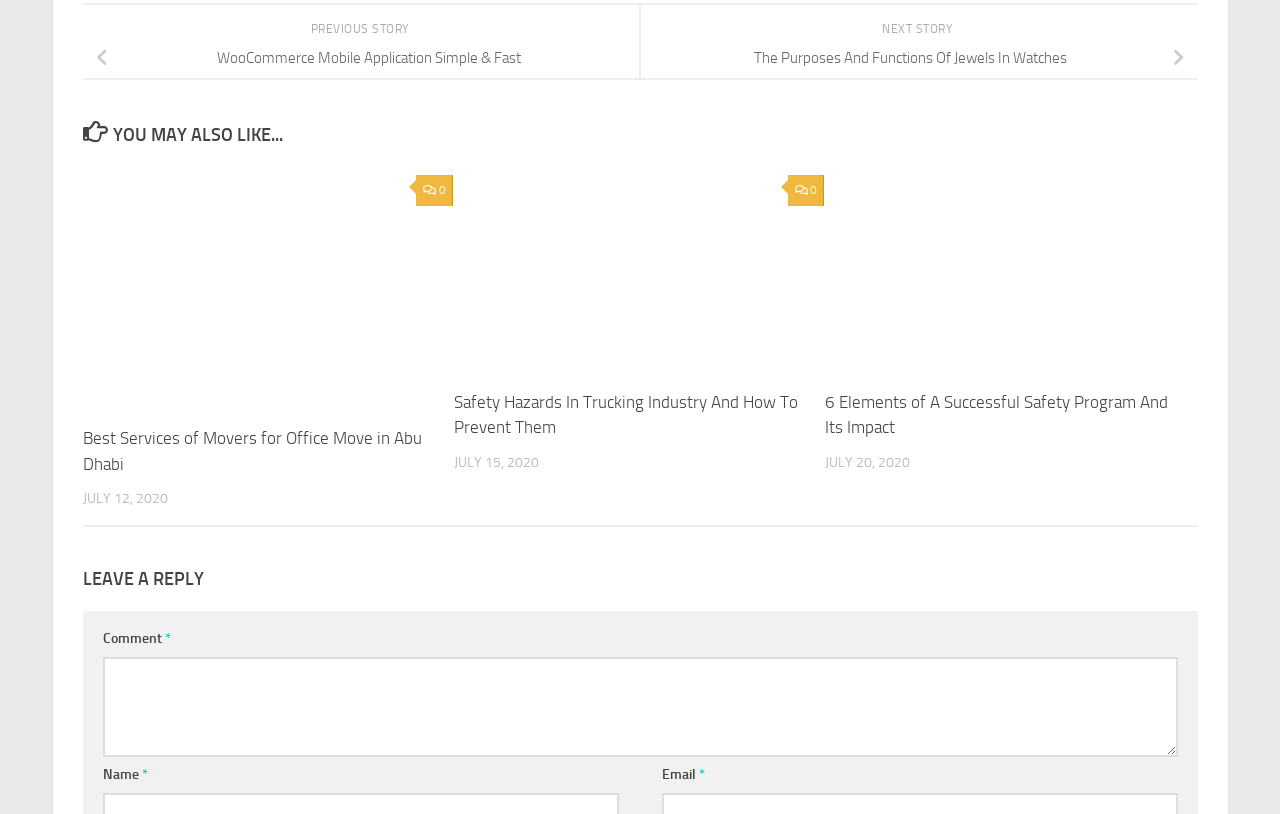Could you highlight the region that needs to be clicked to execute the instruction: "Read the article about 'The Purposes And Functions Of Jewels In Watches'"?

[0.5, 0.05, 0.936, 0.092]